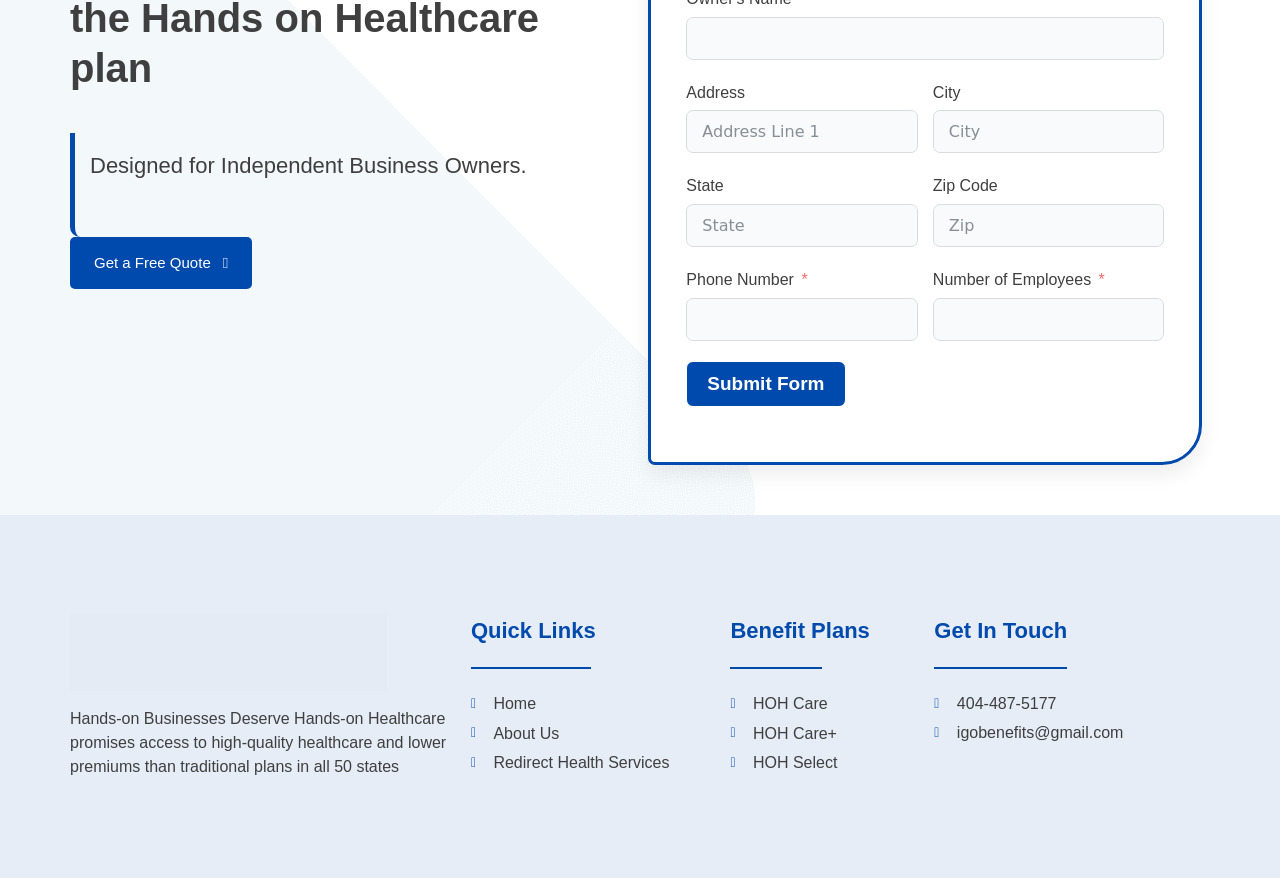Can you look at the image and give a comprehensive answer to the question:
What is the promise of Hands-on Healthcare?

Based on the StaticText element with the text 'Hands-on Businesses Deserve Hands-on Healthcare promises access to high-quality healthcare and lower premiums than traditional plans in all 50 states', it is clear that Hands-on Healthcare promises access to high-quality healthcare and lower premiums.